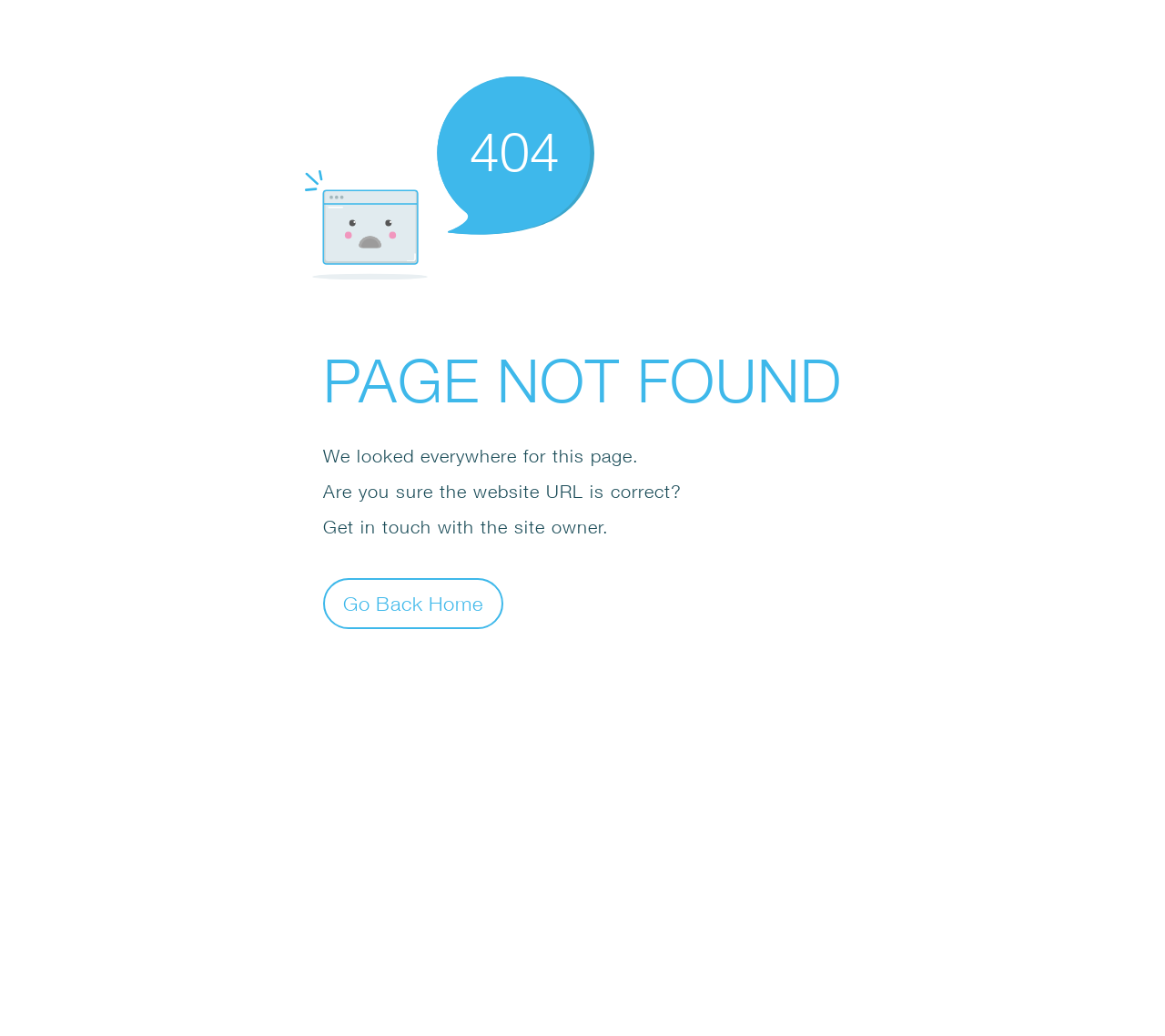How many error messages are displayed?
Could you answer the question with a detailed and thorough explanation?

There are four error messages displayed: '404', 'PAGE NOT FOUND', 'We looked everywhere for this page.', and 'Are you sure the website URL is correct?'. These messages are displayed as static texts and are siblings of the SvgRoot element.